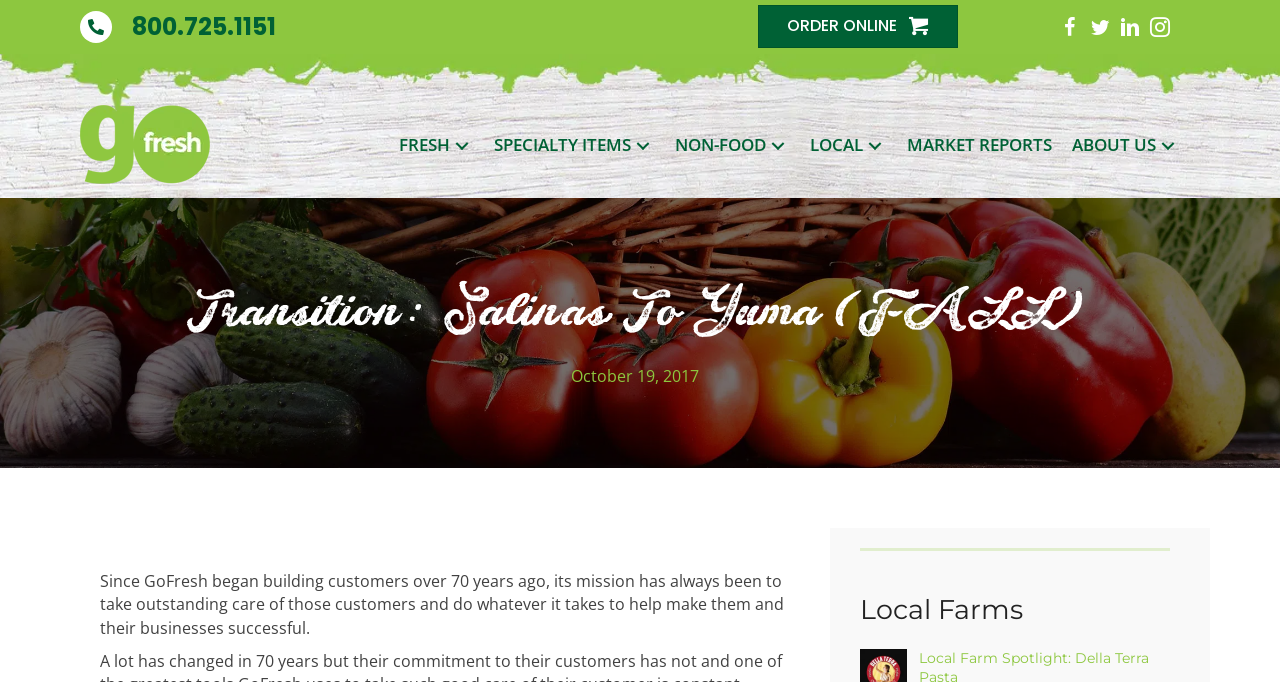Identify the bounding box coordinates for the UI element described as follows: parent_node: 800.725.1151 aria-label="Go to tel:8007251151". Use the format (top-left x, top-left y, bottom-right x, bottom-right y) and ensure all values are floating point numbers between 0 and 1.

[0.062, 0.015, 0.469, 0.064]